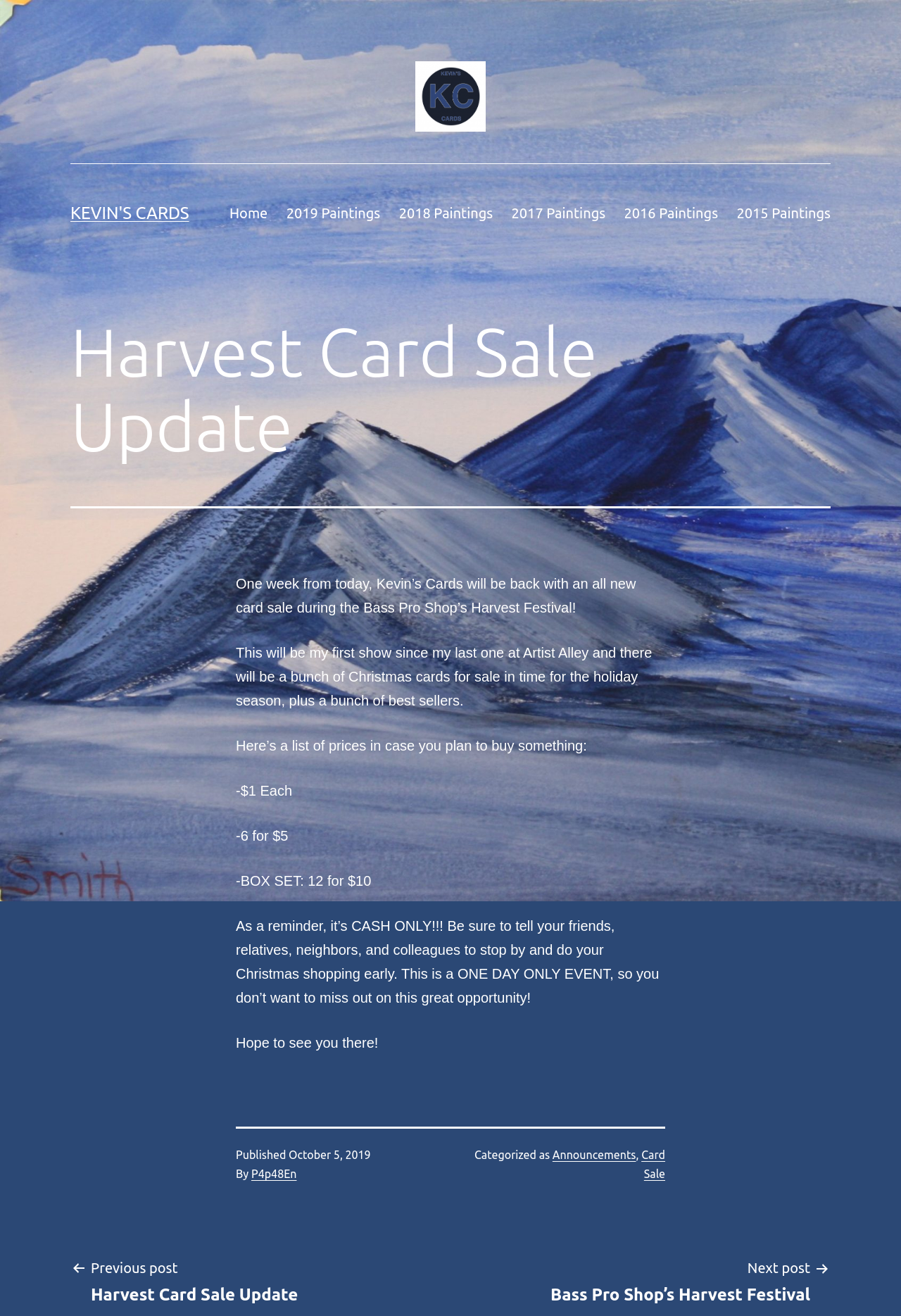What is the name of the website?
Please respond to the question with a detailed and informative answer.

The name of the website can be determined by looking at the top-left corner of the webpage, where there is a link with the text 'Kevin's Cards' and an image with the same name.